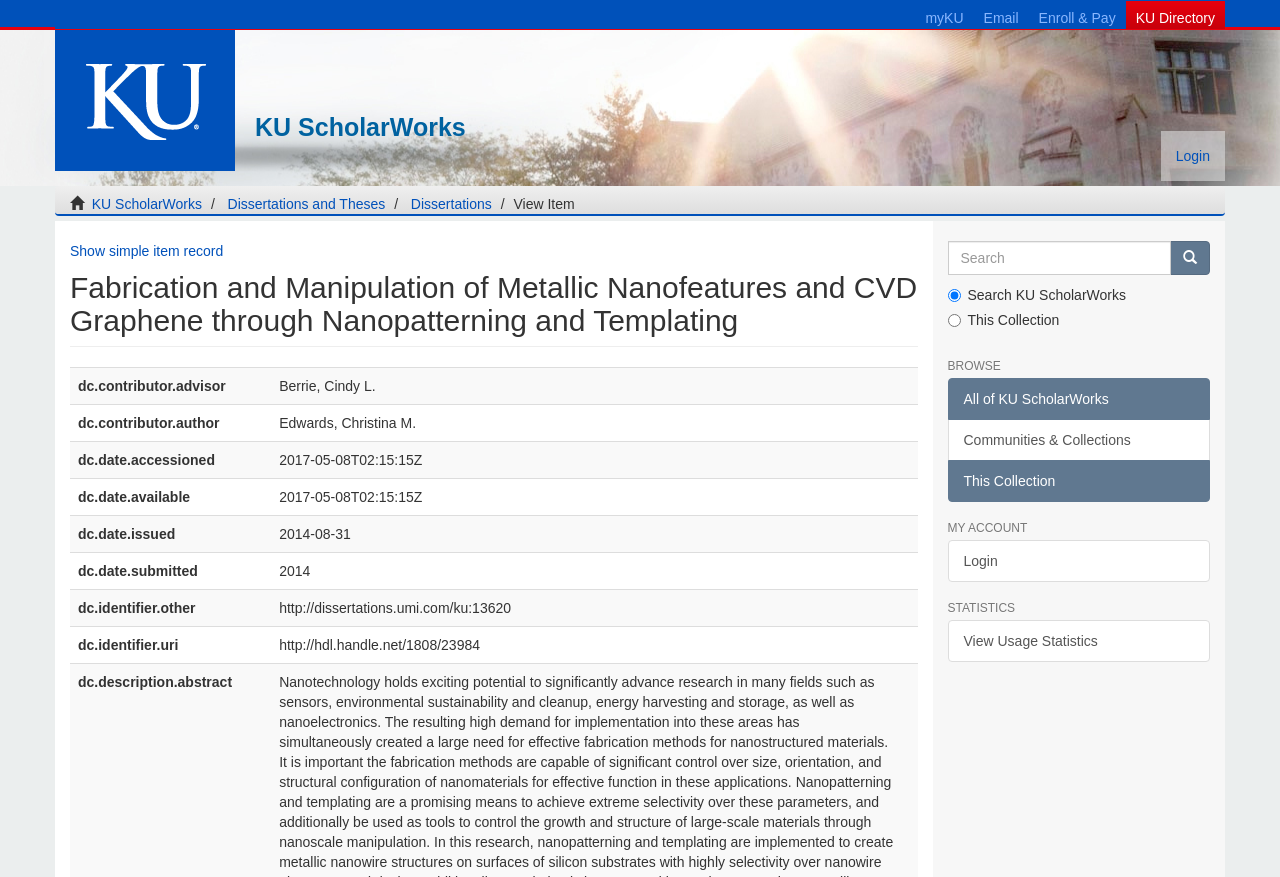Locate the bounding box of the UI element with the following description: "alt="KU"".

[0.043, 0.034, 0.098, 0.195]